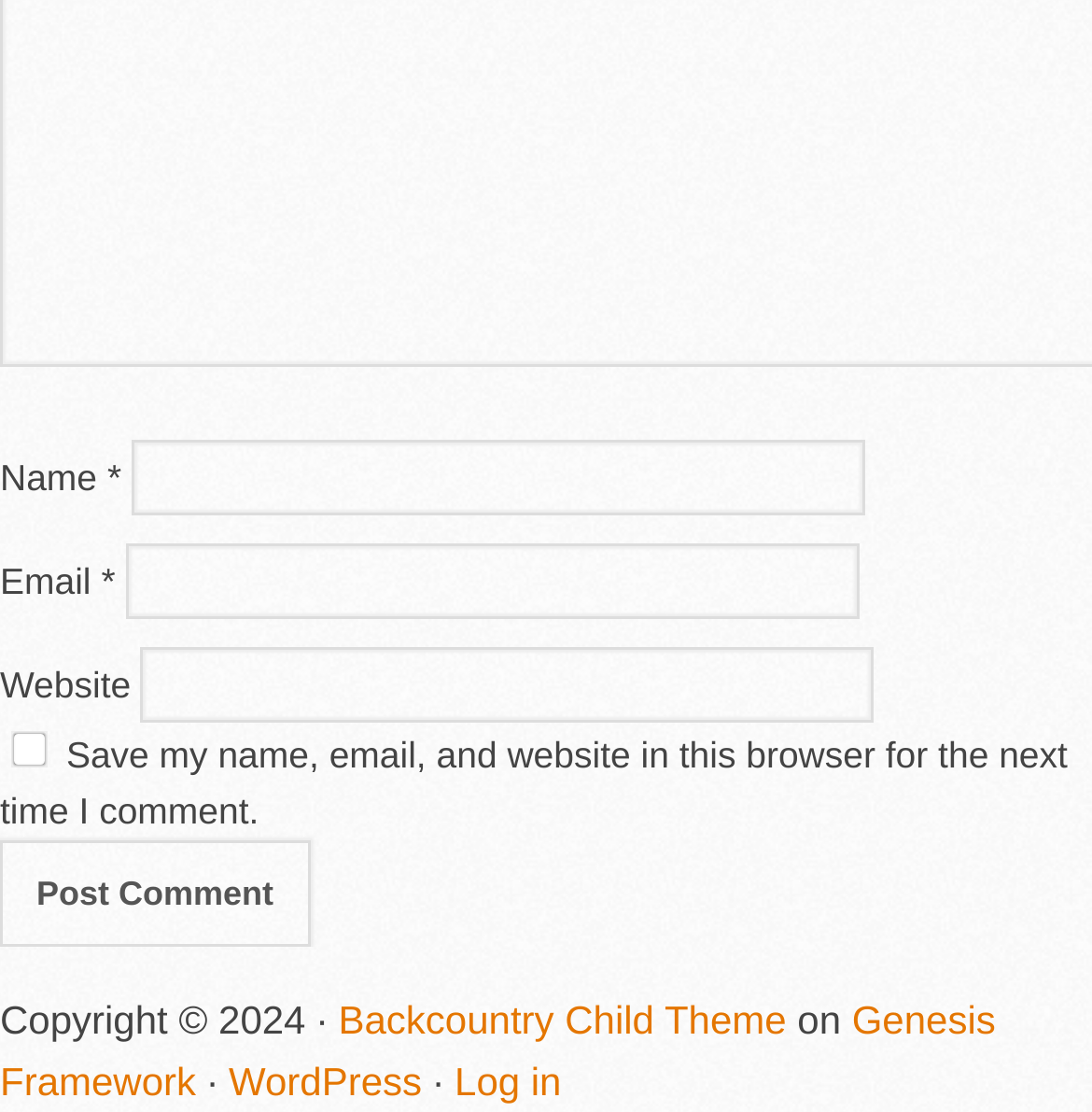How many links are in the footer?
Please utilize the information in the image to give a detailed response to the question.

The footer section of the webpage contains five links: 'Backcountry Child Theme', 'Genesis Framework', 'WordPress', and 'Log in', as well as a copyright link.